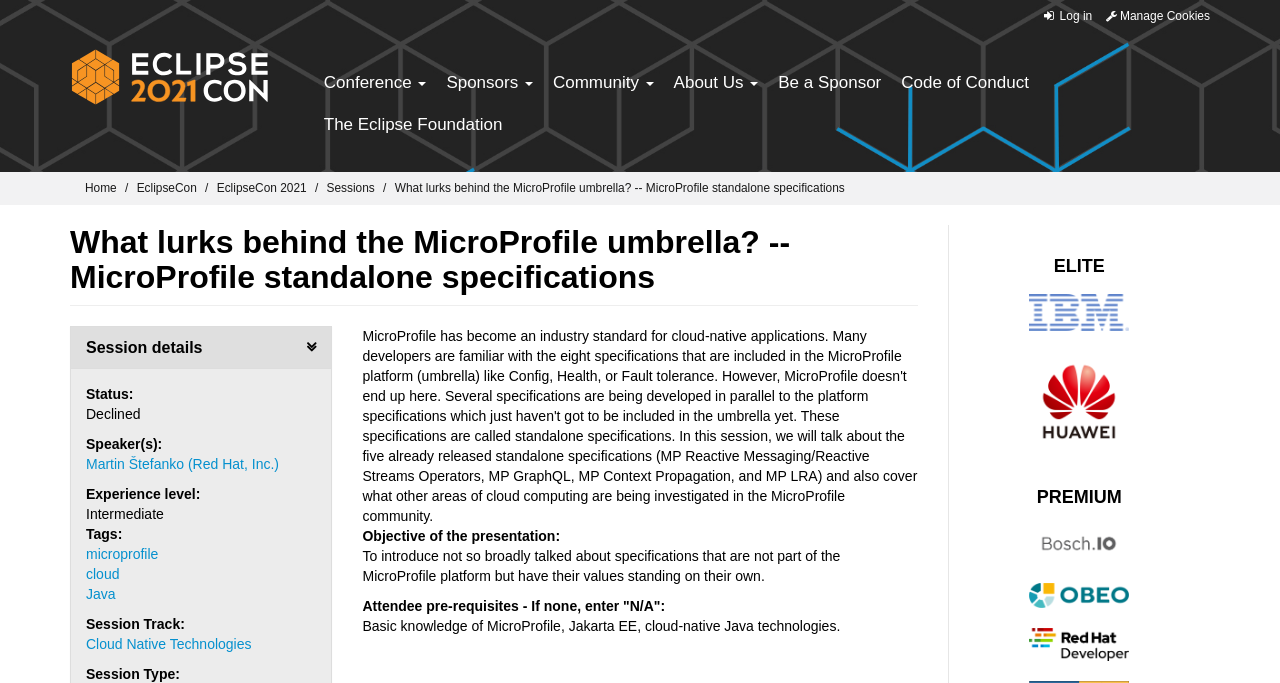Determine the bounding box coordinates for the region that must be clicked to execute the following instruction: "Go to the conference page".

[0.253, 0.107, 0.333, 0.139]